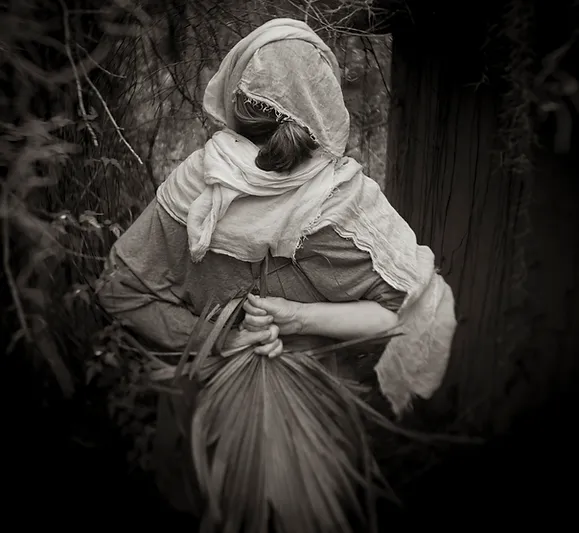Provide a comprehensive description of the image.

The image captures a somber, monochromatic scene featuring a figure clad in a flowing, layered garment that obscures their face. The individual, seemingly engaged in a quiet moment of introspection, holds a bunch of palm fronds close to their body, hinting at a connection to nature and perhaps a traditional craft or ritual. Surrounding them are hints of foliage, creating a sense of seclusion and intimacy with the environment. The photographic composition emphasizes texture and depth, inviting viewers to ponder the narrative behind this mysterious figure. This image reflects themes of solitude, nature, and cultural heritage, contributing to the evocative portrayal of an individual's journey.